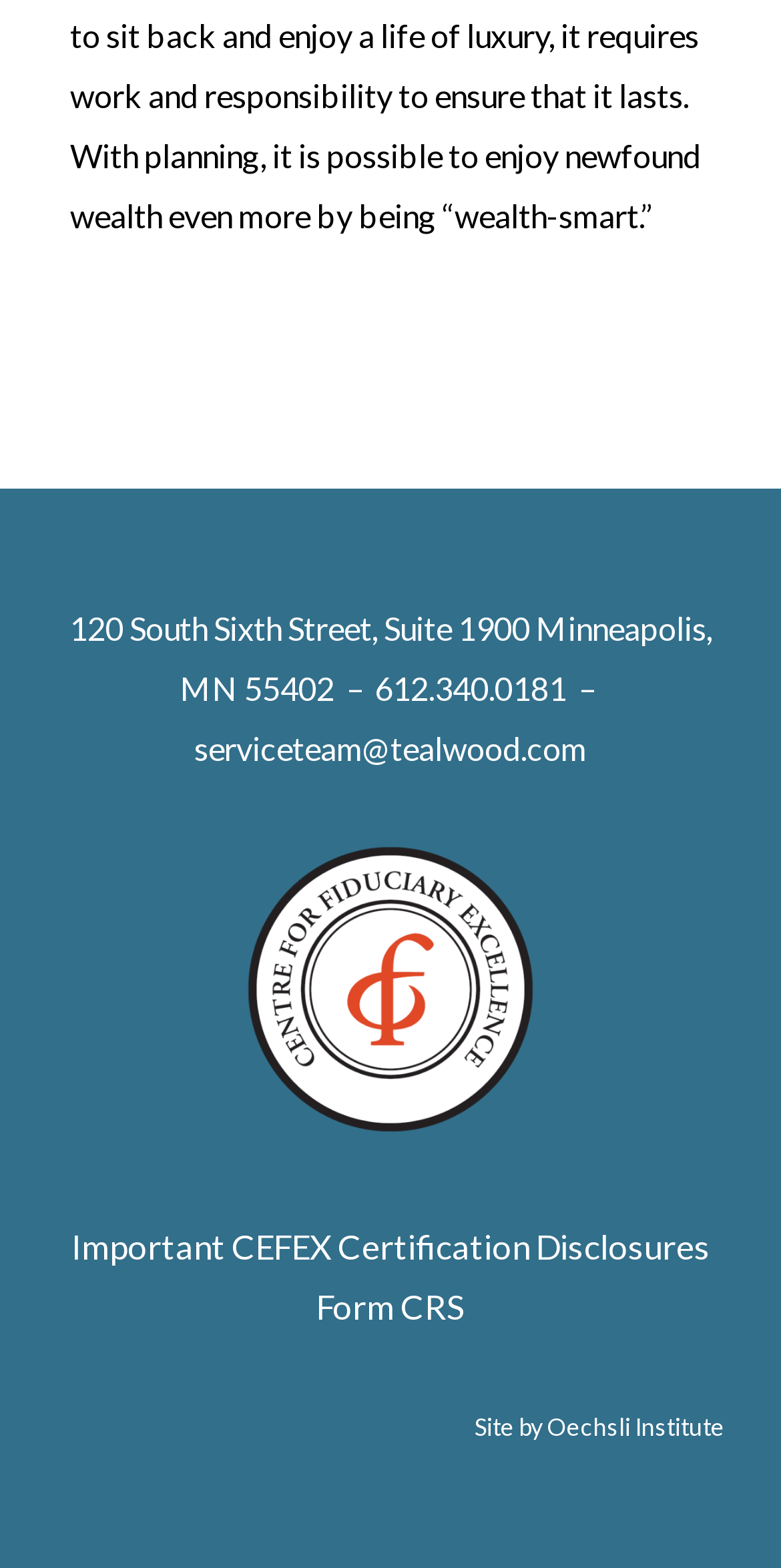Find the bounding box coordinates for the UI element that matches this description: "Important CEFEX Certification Disclosures".

[0.091, 0.782, 0.909, 0.808]